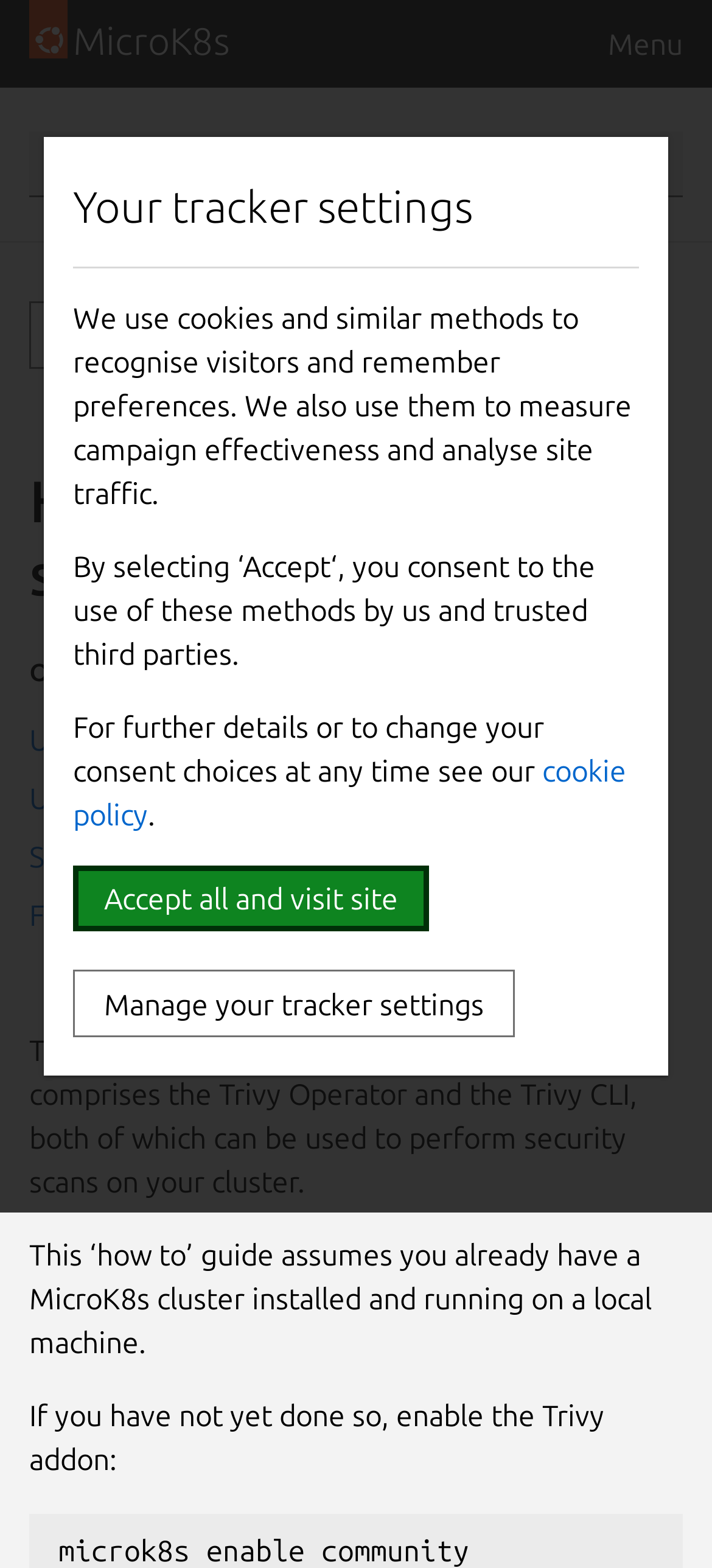Determine the bounding box for the UI element as described: "Using the Trivy Operator". The coordinates should be represented as four float numbers between 0 and 1, formatted as [left, top, right, bottom].

[0.041, 0.453, 0.959, 0.49]